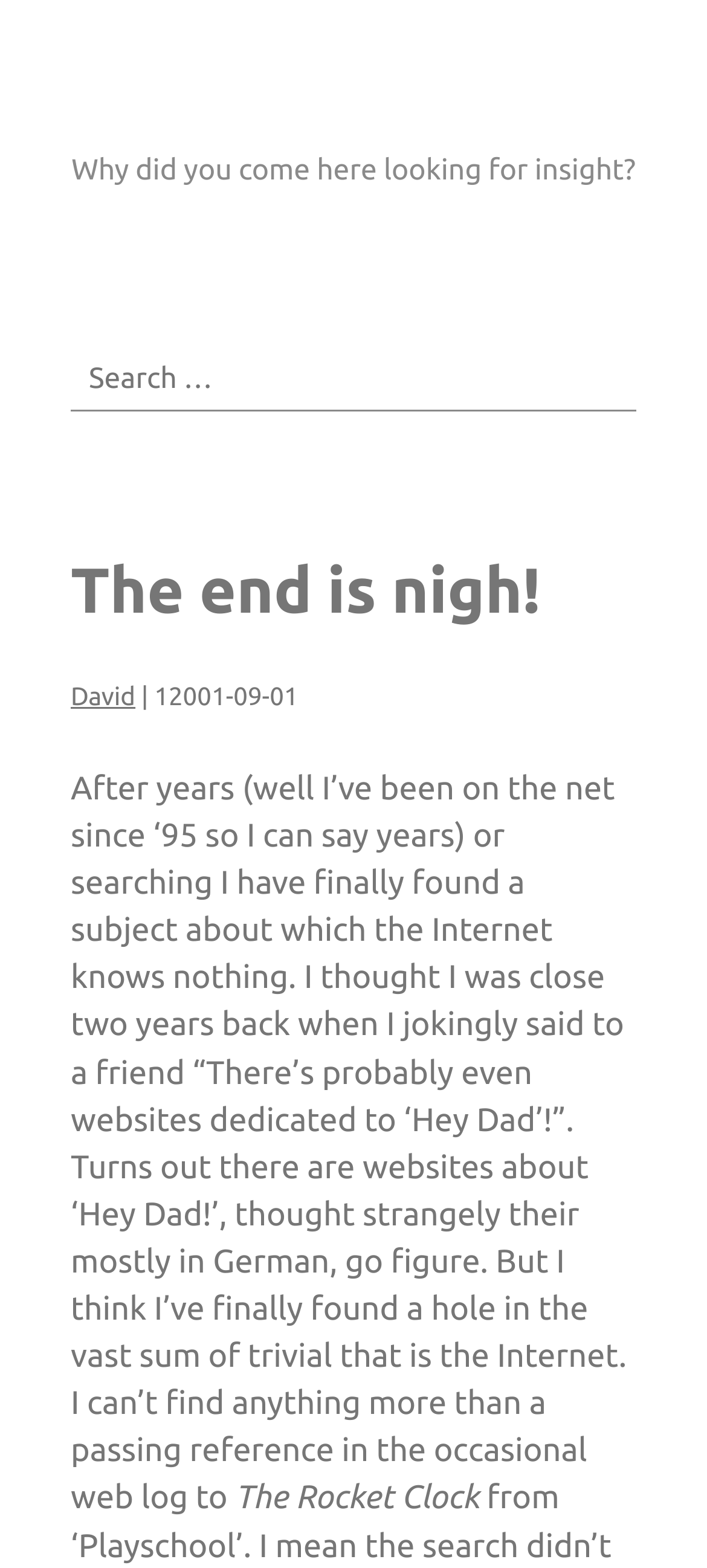Please answer the following question using a single word or phrase: 
What is the subject the author claims the Internet knows nothing about?

The Rocket Clock